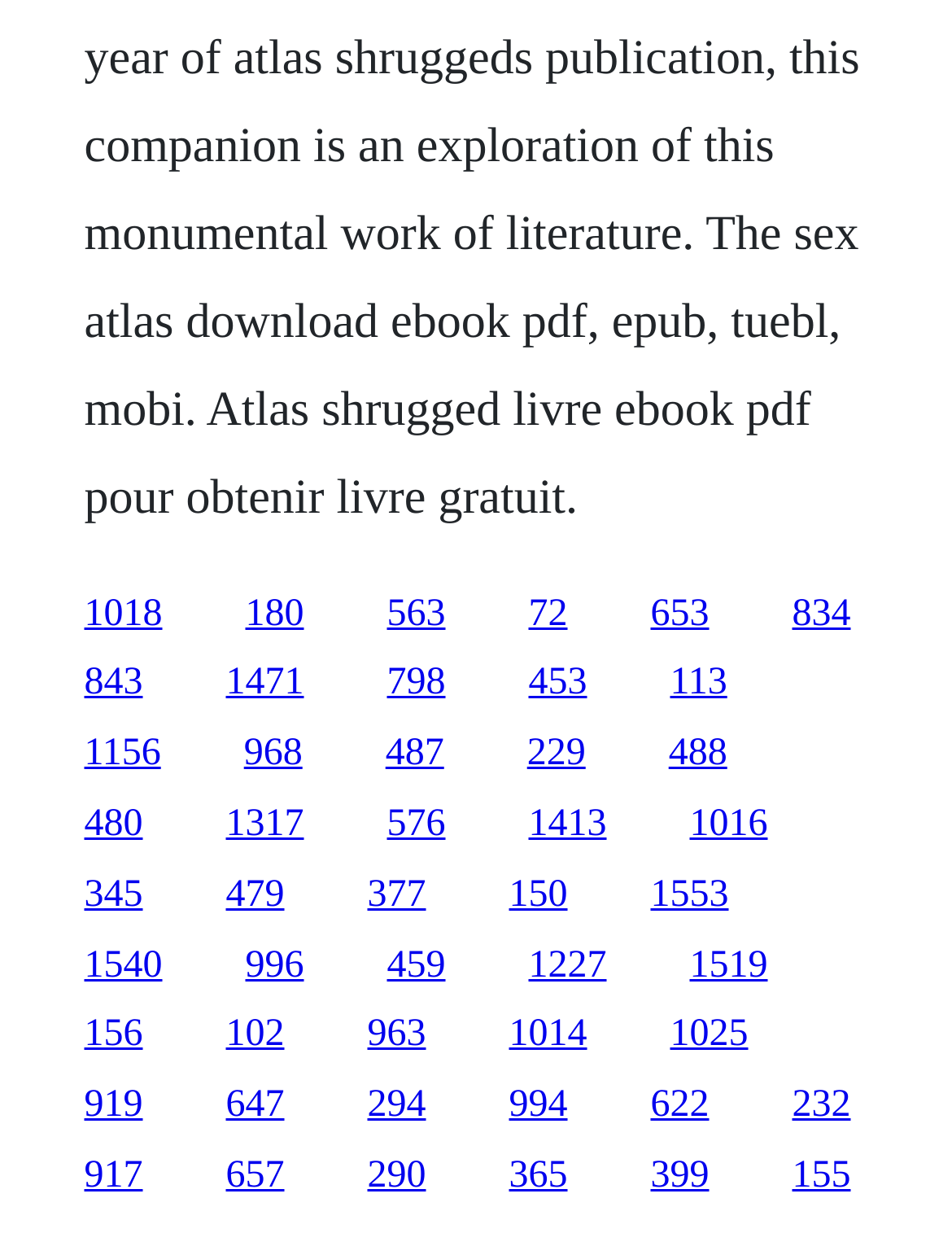Are there any other elements on the webpage besides links?
Relying on the image, give a concise answer in one word or a brief phrase.

No